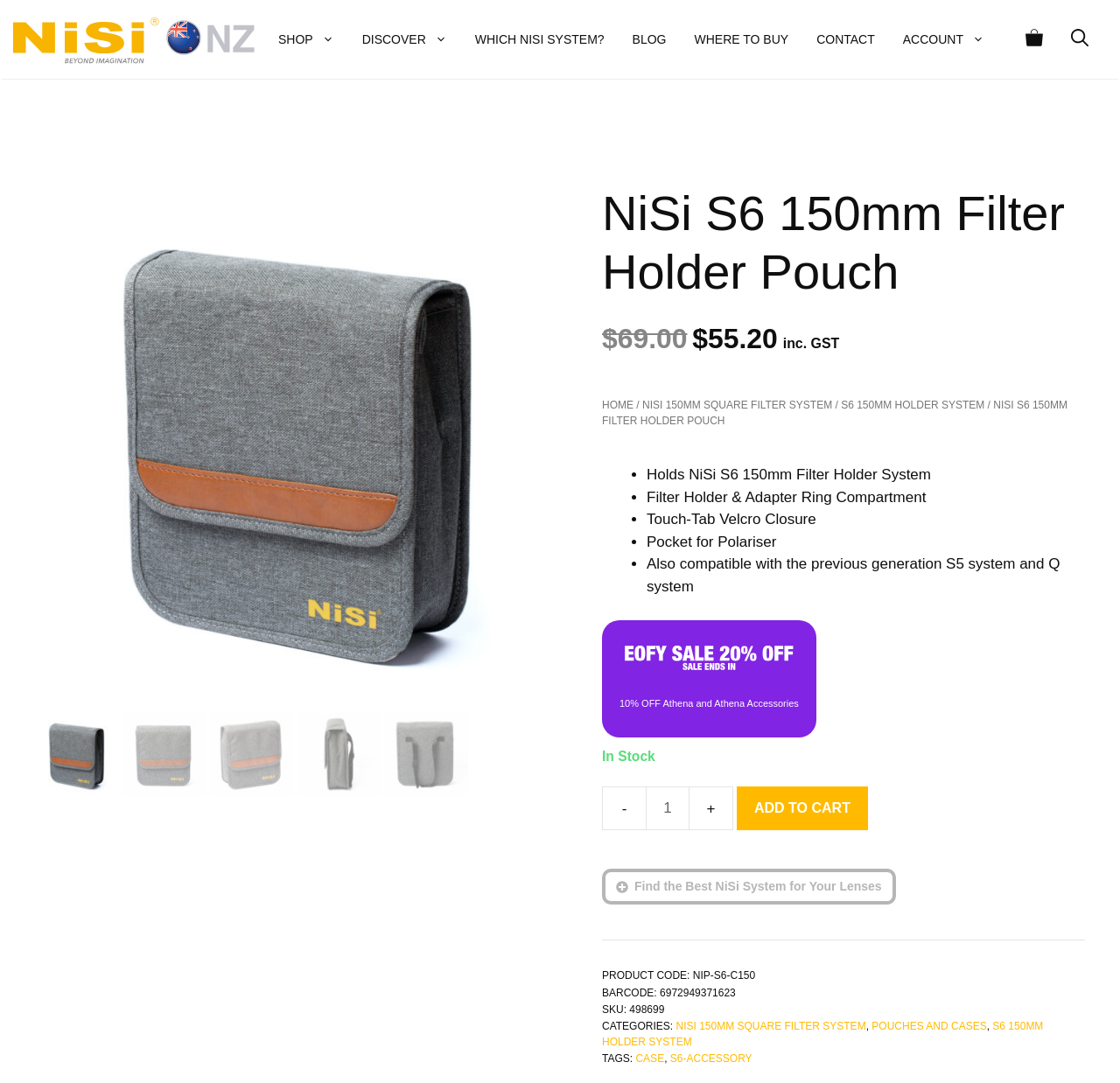Specify the bounding box coordinates of the element's area that should be clicked to execute the given instruction: "View 150MM SQUARE FILTER SYSTEM". The coordinates should be four float numbers between 0 and 1, i.e., [left, top, right, bottom].

[0.027, 0.205, 0.182, 0.234]